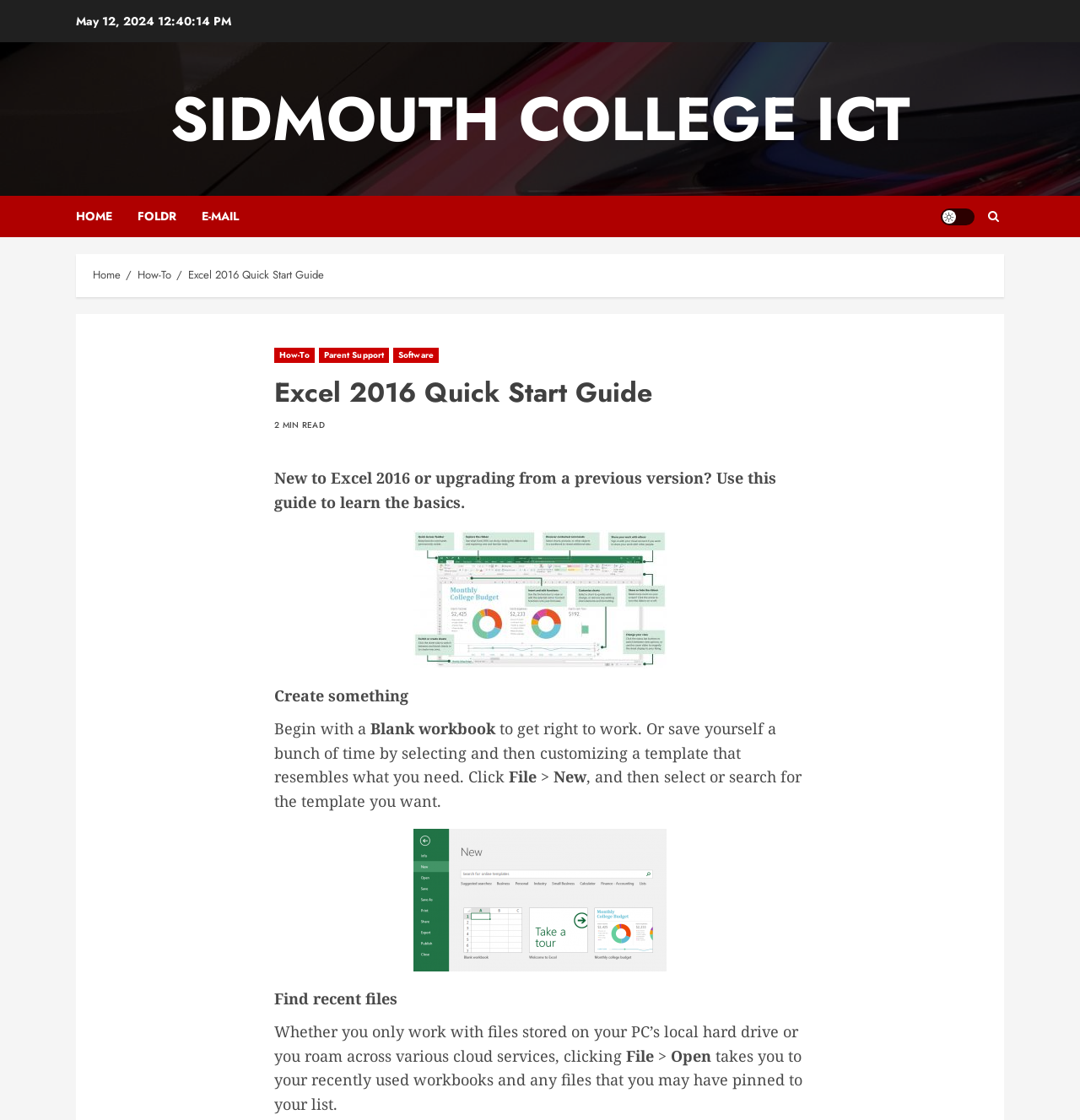Provide an in-depth caption for the webpage.

The webpage is a quick start guide for Excel 2016, provided by Sidmouth College ICT. At the top, there is a date "May 12, 2024" and a link to "SIDMOUTH COLLEGE ICT". Below that, there are several links, including "HOME", "FOLDR", "E-MAIL", and a "Light/Dark Button". On the top right, there is a navigation menu with a "Breadcrumbs" section, which contains links to "Home", "How-To", and the current page "Excel 2016 Quick Start Guide".

The main content of the page is divided into sections. The first section has a heading "Excel 2016 Quick Start Guide" and a subheading "2 MIN READ". Below that, there is a brief introduction to the guide, followed by a link to an image "excel1". The image is positioned to the right of the text.

The next section is titled "Create something" and provides instructions on how to start working with Excel 2016. It suggests creating a new blank workbook or selecting a template. There are links to "File" and "New" menus, and an image "Excel2" is displayed to the right of the text.

The final section is about finding recent files, and it explains how to access recently used workbooks and pinned files by clicking on "File" and then "Open". There are several links and images throughout the page, which are used to illustrate the steps and provide visual aids for the user.